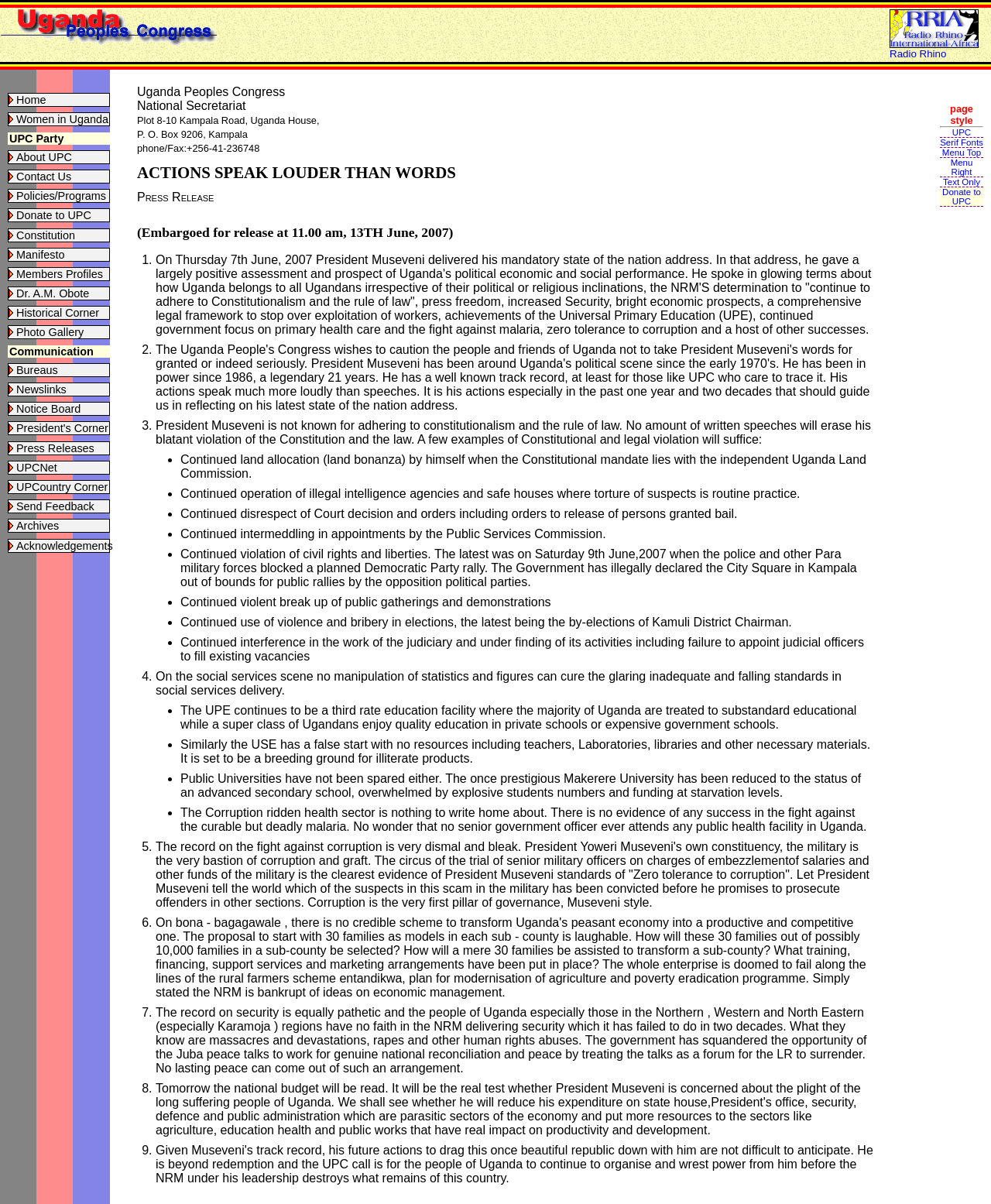Find the bounding box coordinates for the element that must be clicked to complete the instruction: "Read the 'UPC Party' description". The coordinates should be four float numbers between 0 and 1, indicated as [left, top, right, bottom].

[0.009, 0.11, 0.064, 0.12]